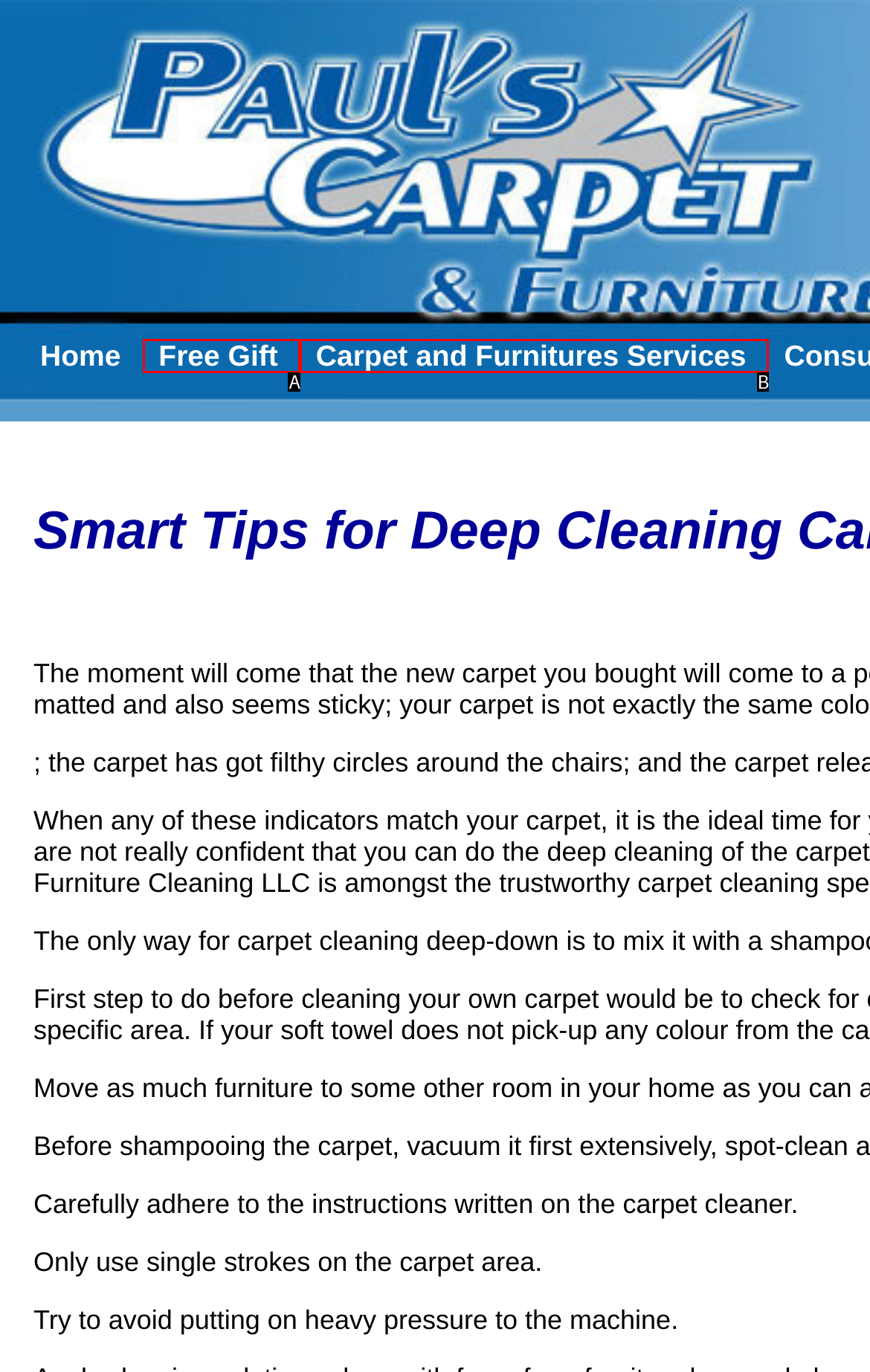Match the option to the description: Free Gift
State the letter of the correct option from the available choices.

A